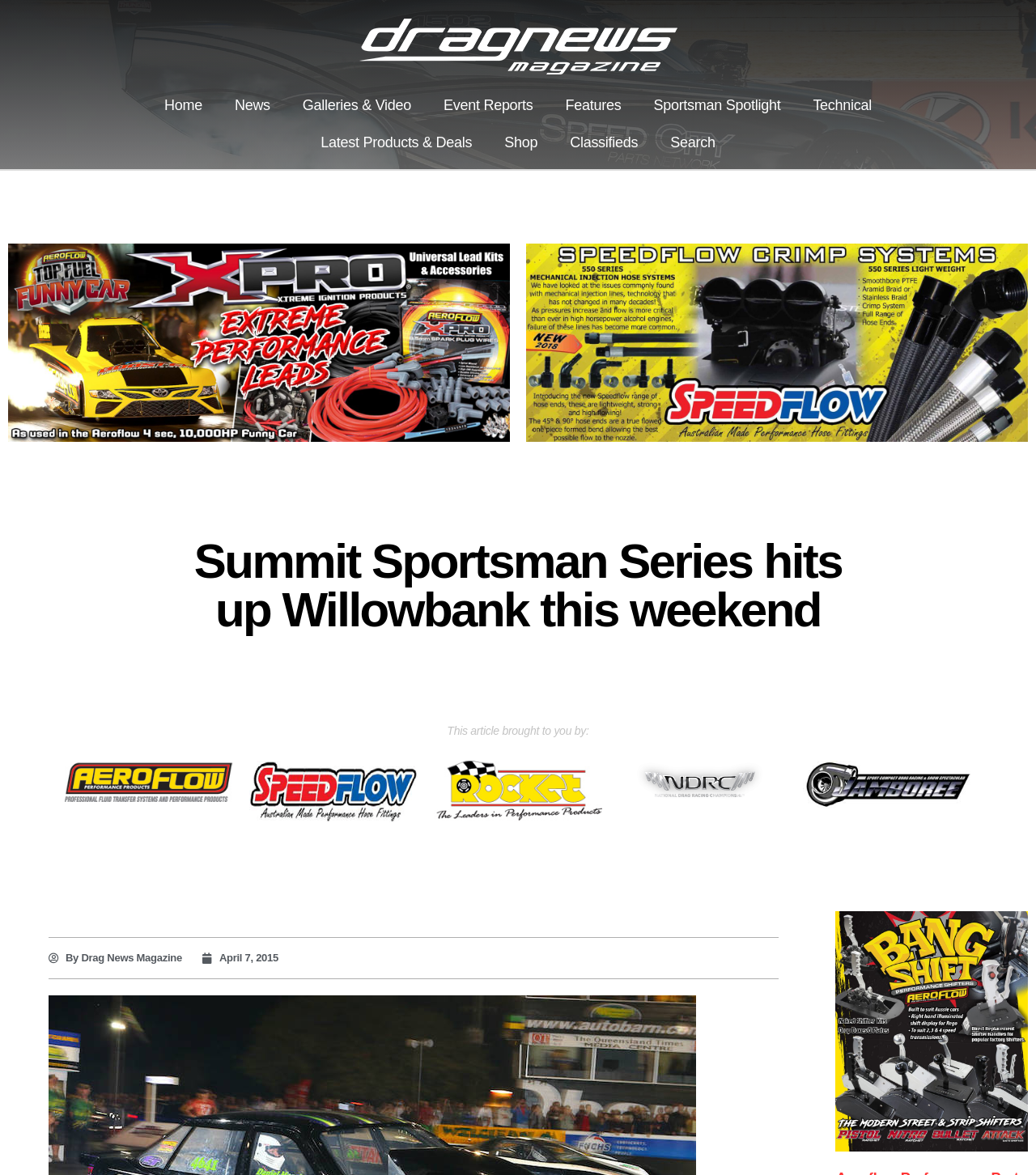Respond with a single word or phrase to the following question:
How many links are present in the top navigation bar?

7